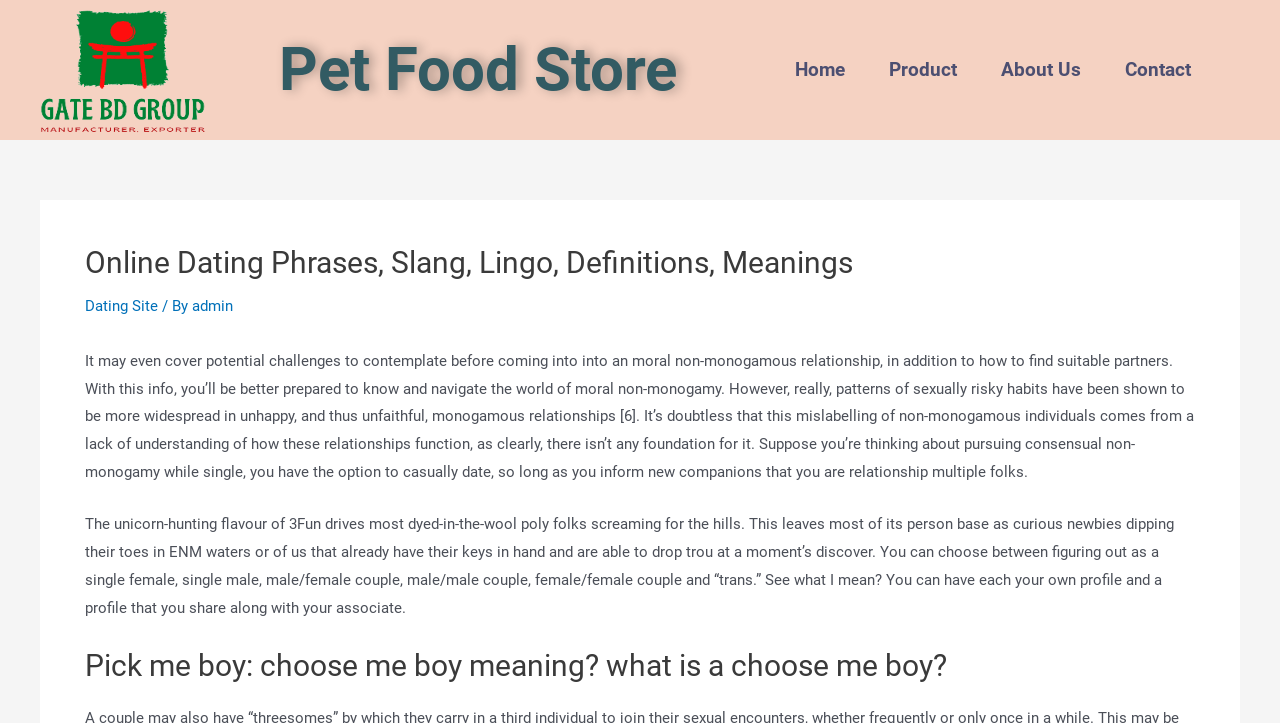How many navigation links are there?
Answer the question with a single word or phrase, referring to the image.

4